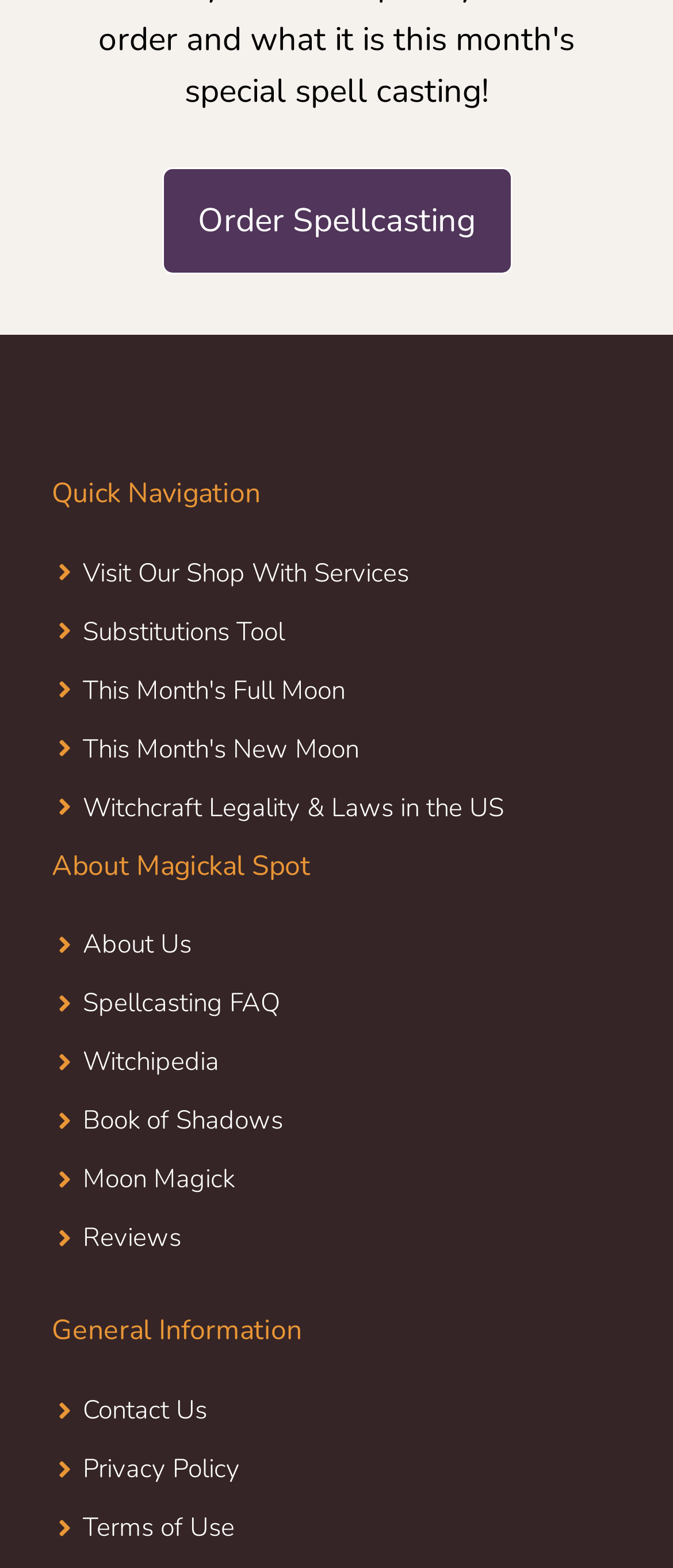Specify the bounding box coordinates of the element's region that should be clicked to achieve the following instruction: "Visit the shop with services". The bounding box coordinates consist of four float numbers between 0 and 1, in the format [left, top, right, bottom].

[0.123, 0.354, 0.608, 0.376]